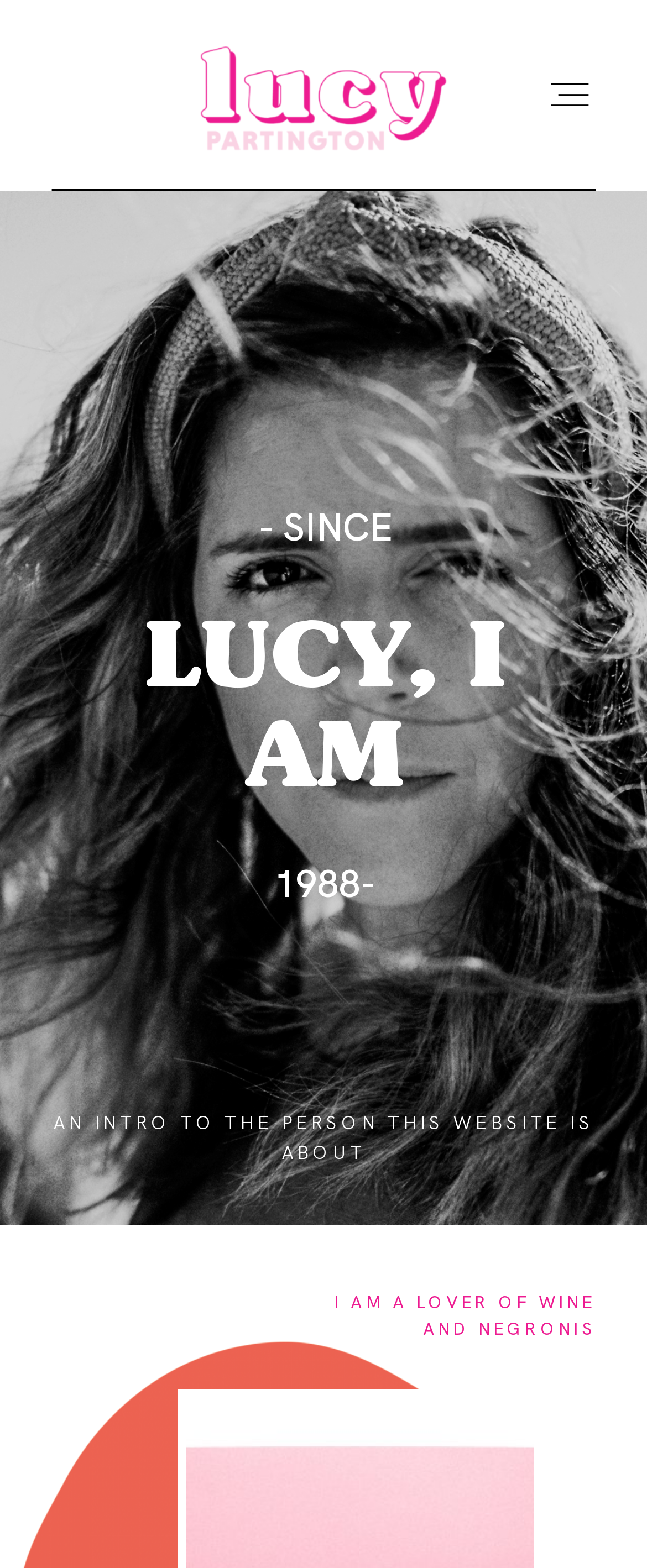Use a single word or phrase to answer the question:
What is the photographer's favorite drink?

Negronis